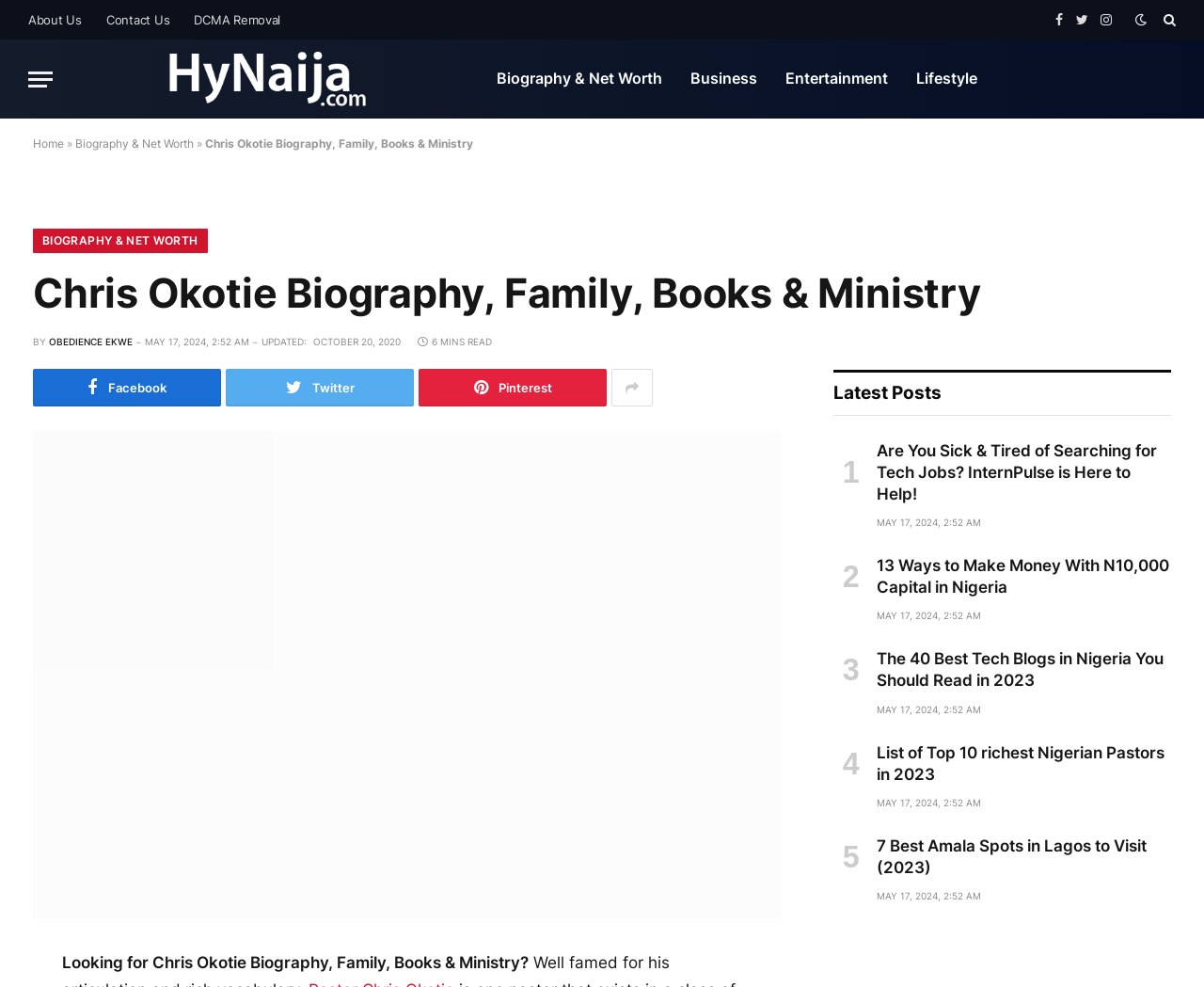Determine the bounding box coordinates for the area you should click to complete the following instruction: "View the 'Latest Posts'".

[0.692, 0.388, 0.782, 0.41]